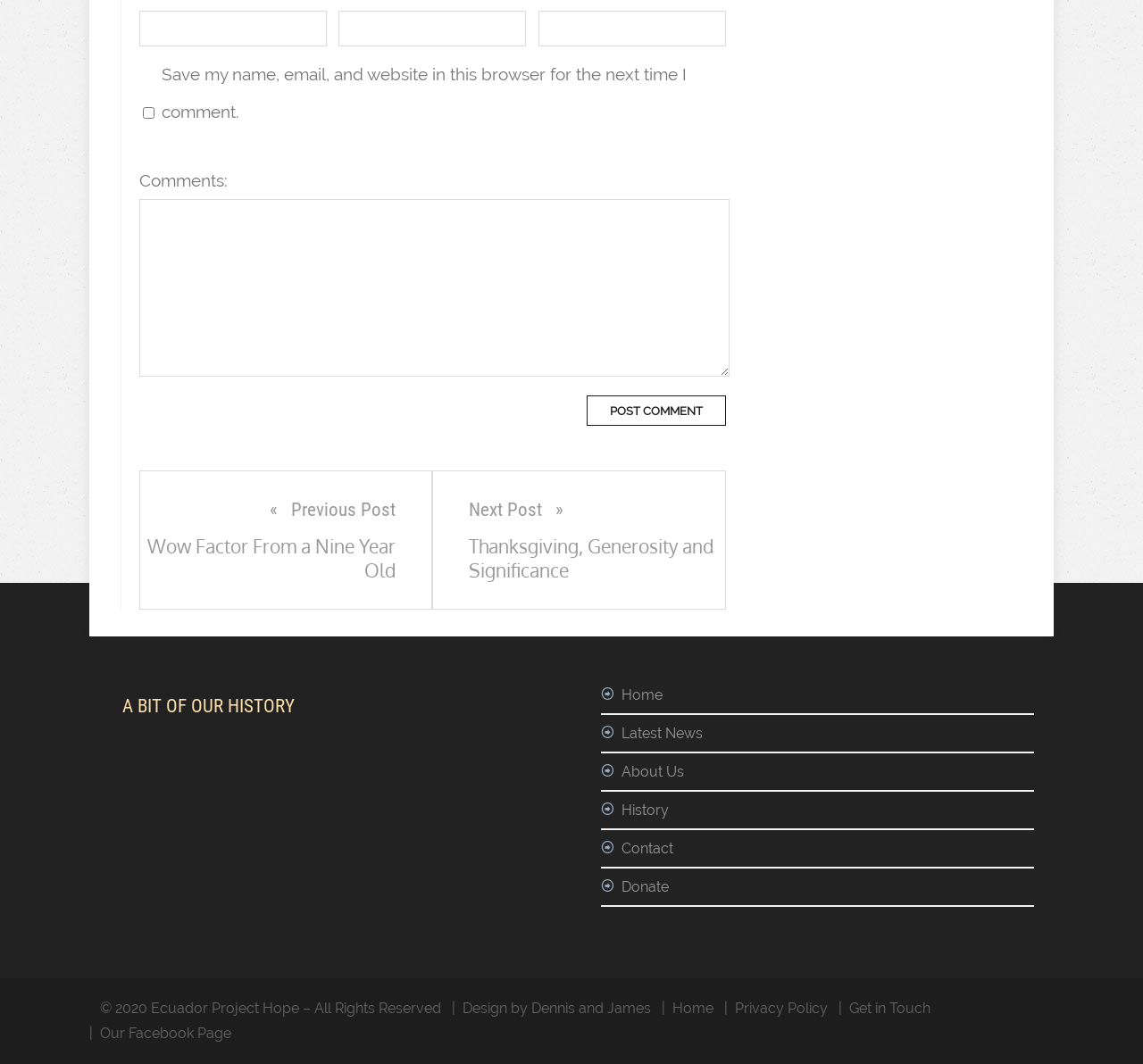What is the name of the organization behind this website?
Please provide a comprehensive and detailed answer to the question.

The copyright information at the bottom of the page mentions 'Ecuador Project Hope – All Rights Reserved', which suggests that this is the name of the organization behind this website.